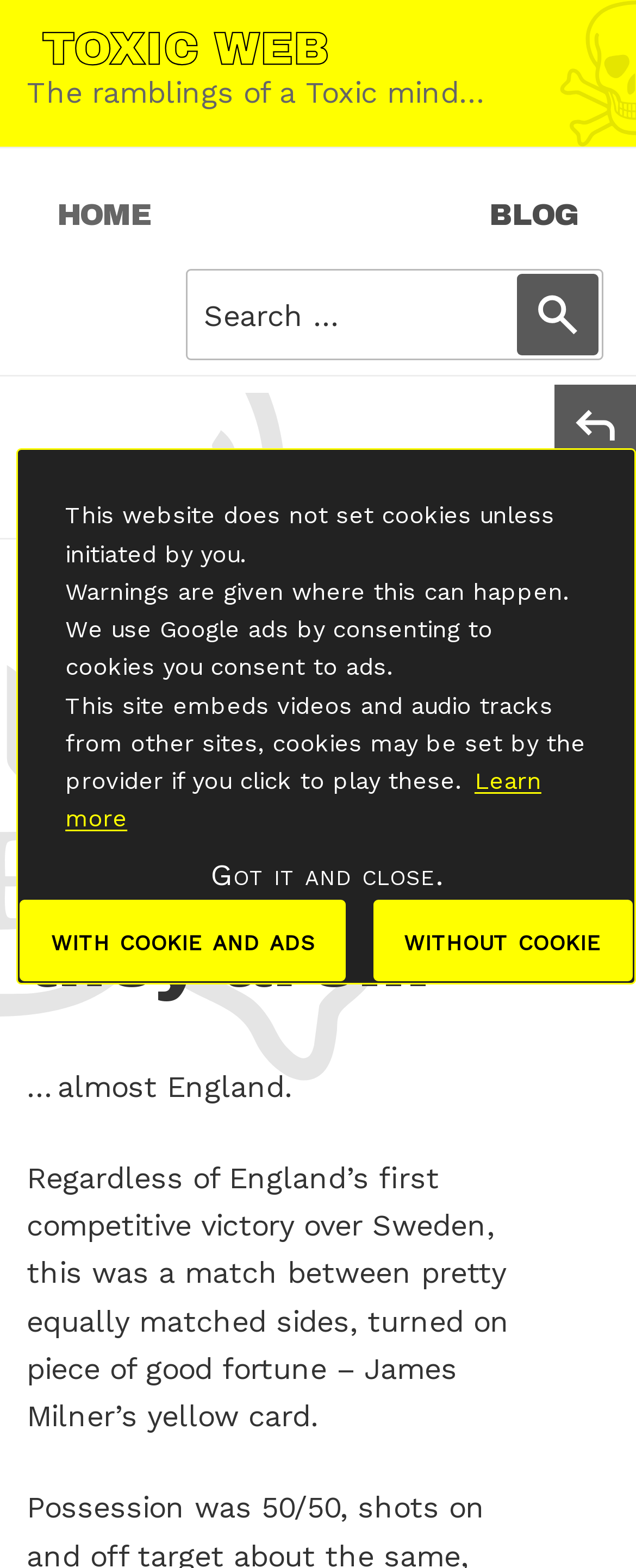What is the date of the posted article?
Using the information from the image, give a concise answer in one word or a short phrase.

June 16, 2012